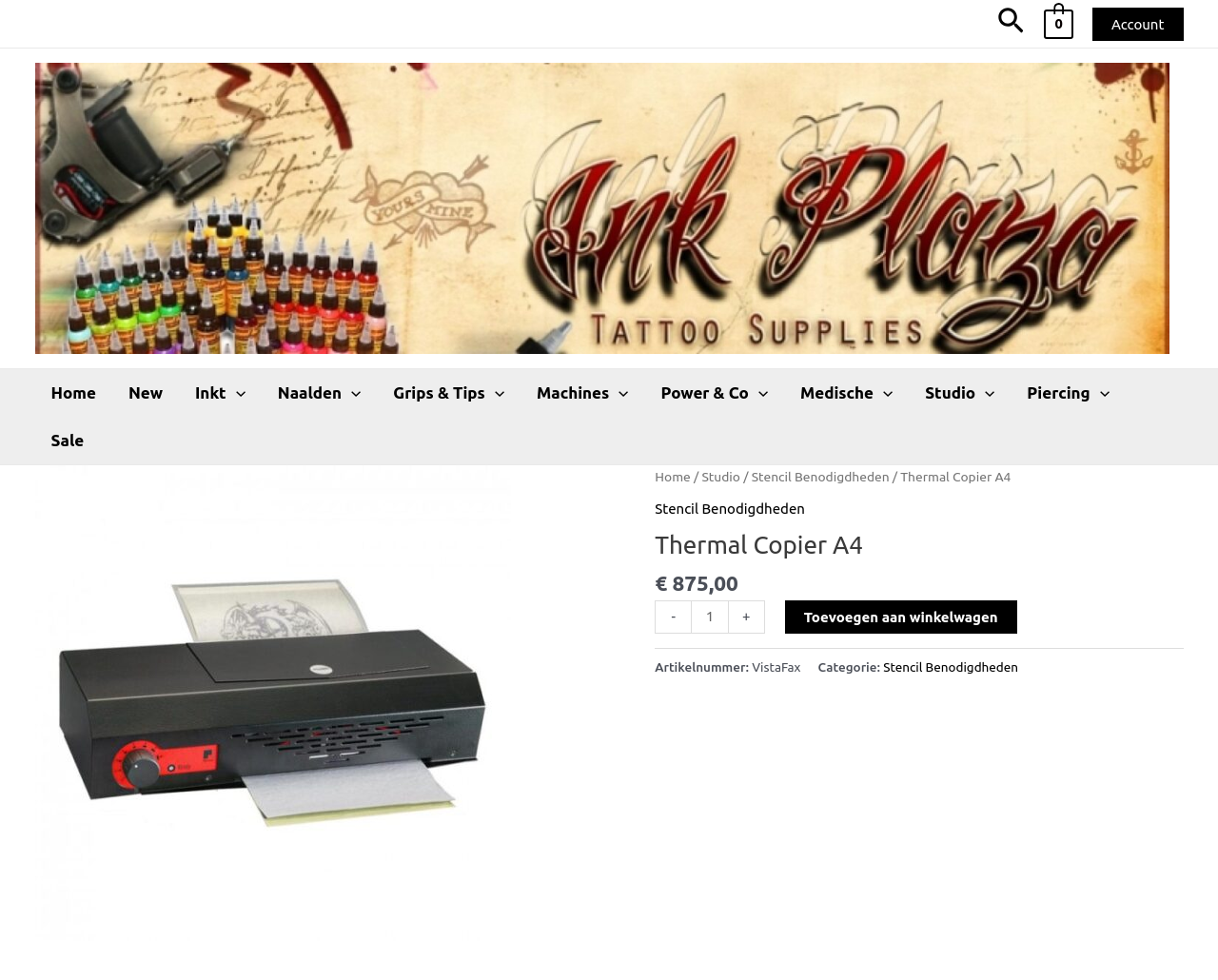Identify the bounding box coordinates of the area you need to click to perform the following instruction: "View shopping cart".

[0.857, 0.016, 0.881, 0.032]